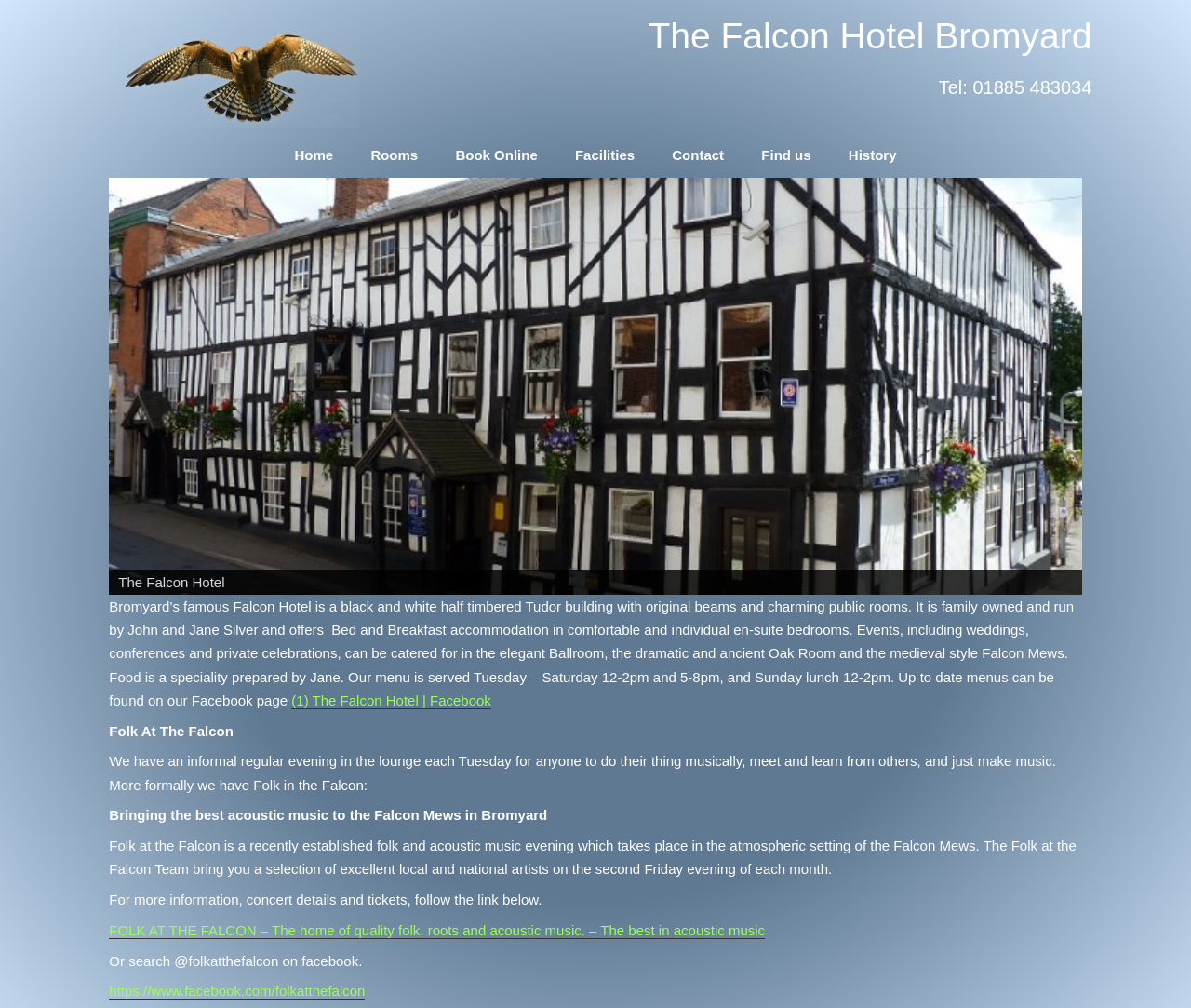Reply to the question with a single word or phrase:
What is the name of the room where folk music events are held?

Falcon Mews